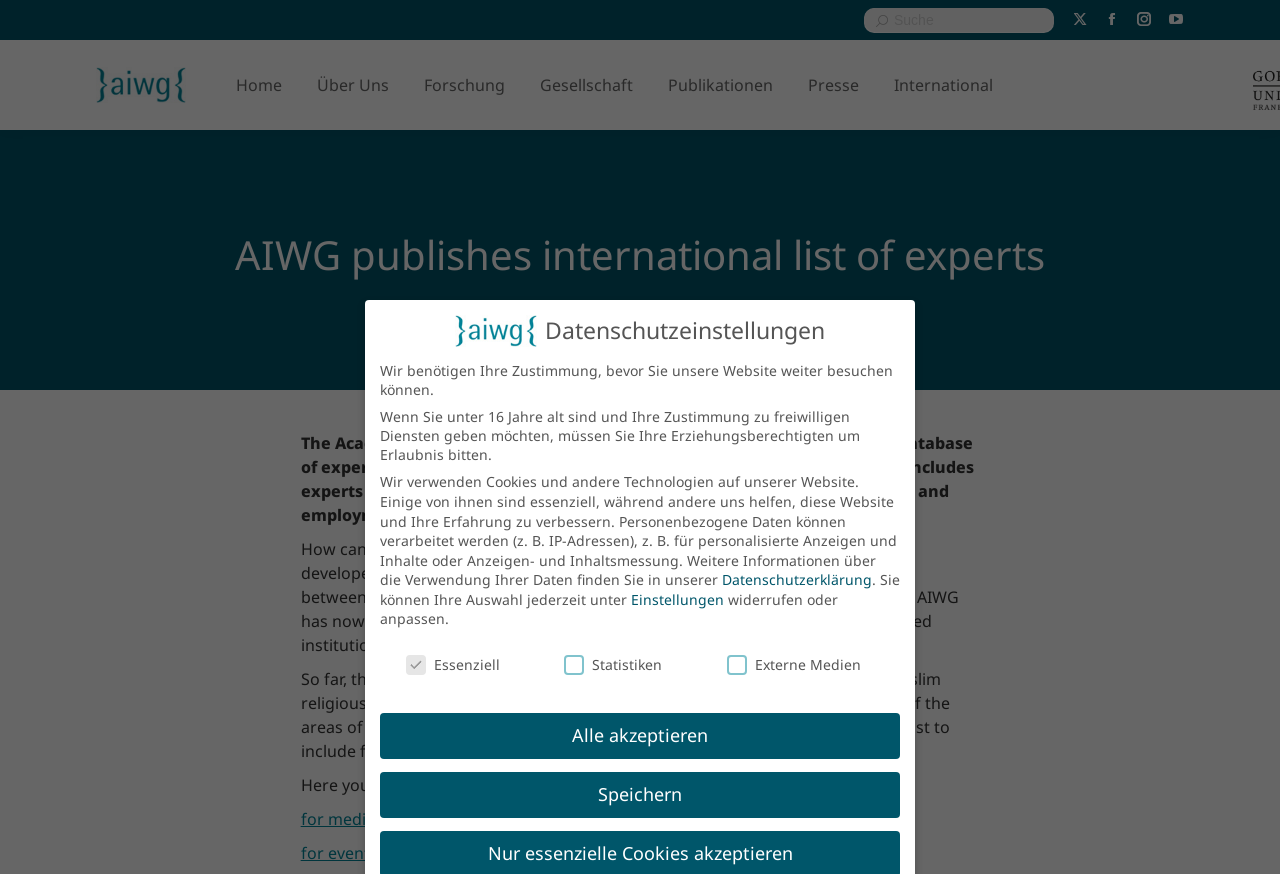What can be searched in the list of experts?
Using the details from the image, give an elaborate explanation to answer the question.

The list of experts allows a search by keywords, which enables users to find experts with specific areas of expertise related to the training and employment of Muslim religious personnel in Europe.